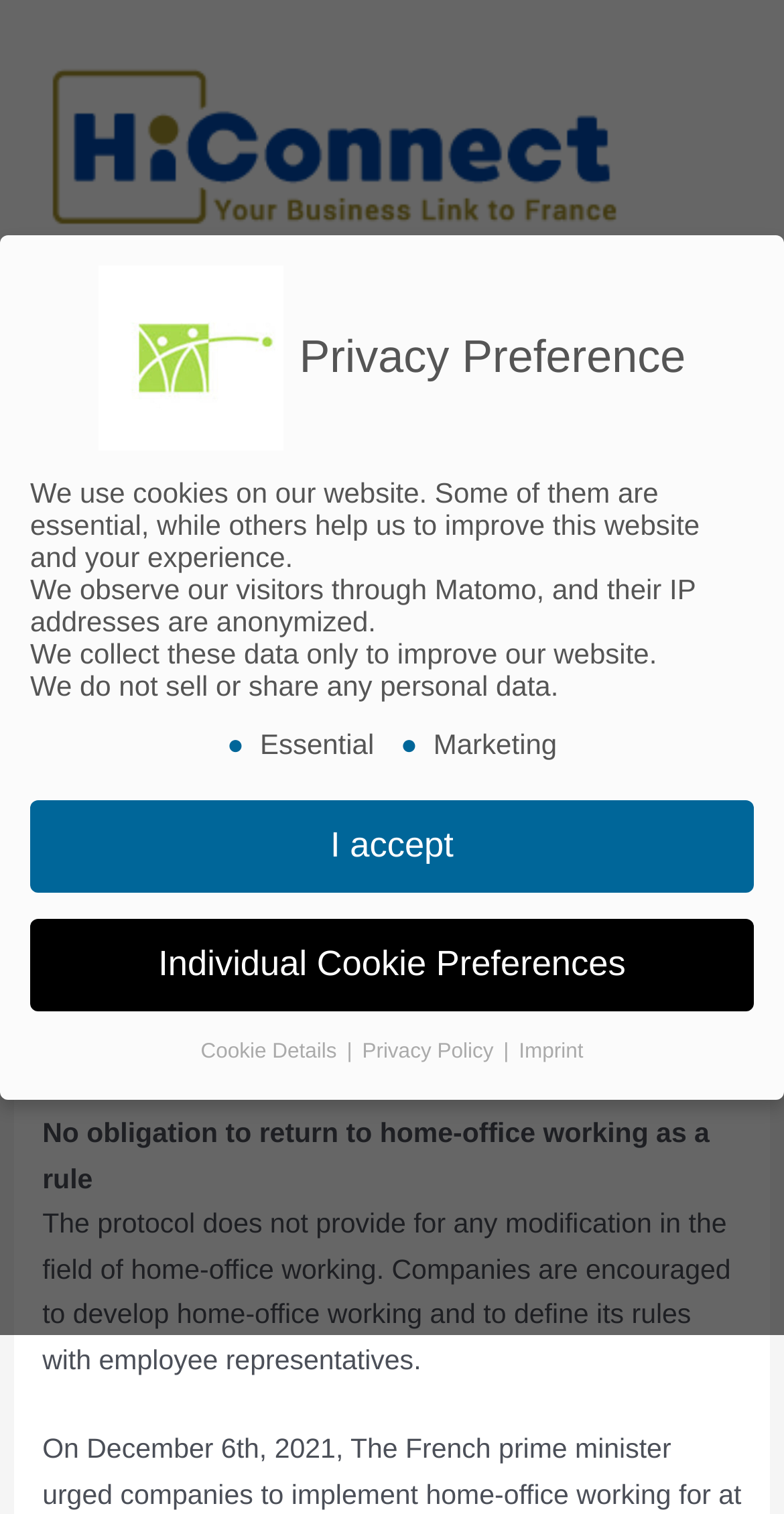Please answer the following query using a single word or phrase: 
What is the name of the analytics tool used on the website?

Matomo